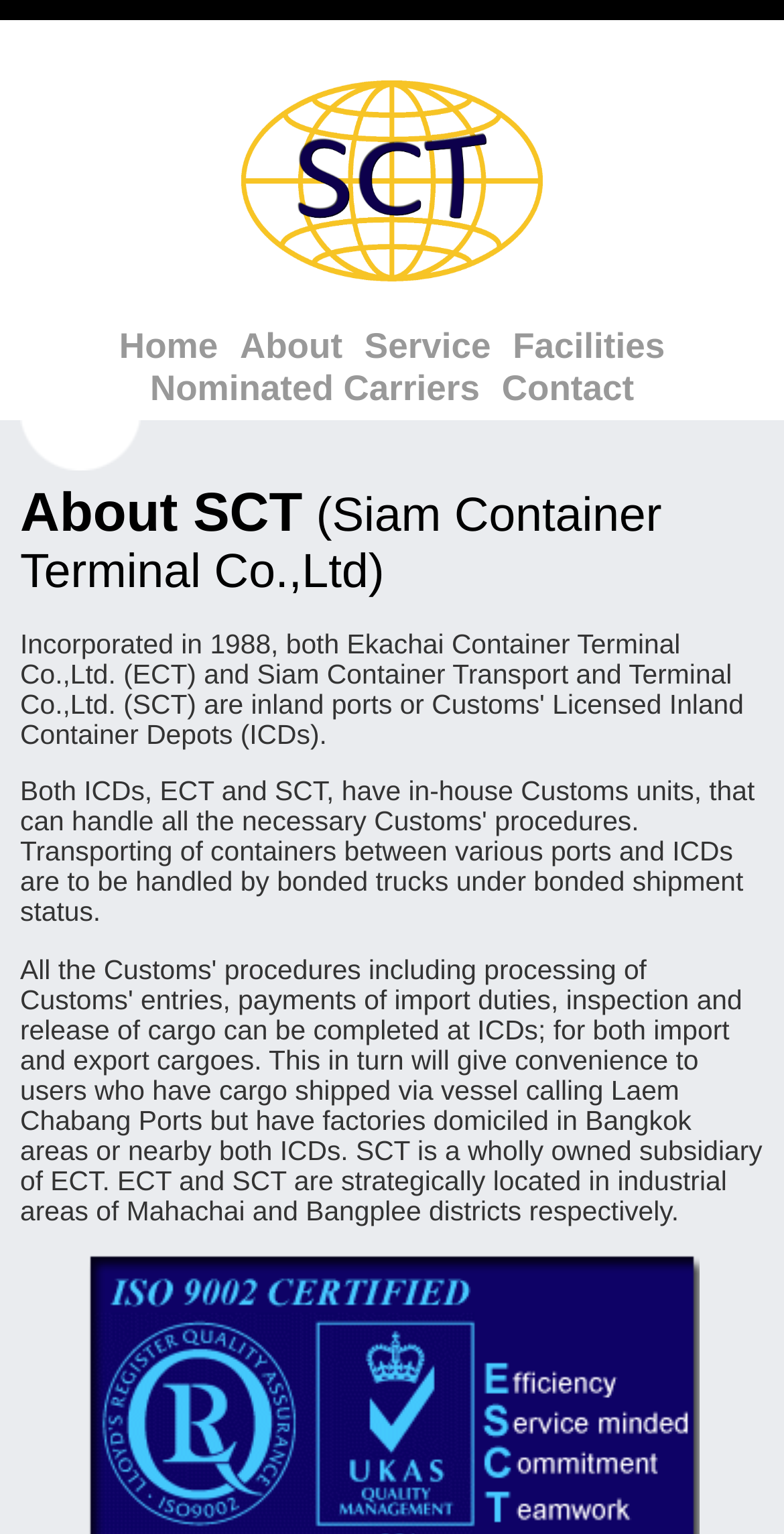Determine the bounding box coordinates (top-left x, top-left y, bottom-right x, bottom-right y) of the UI element described in the following text: Nominated Carriers

[0.184, 0.24, 0.62, 0.266]